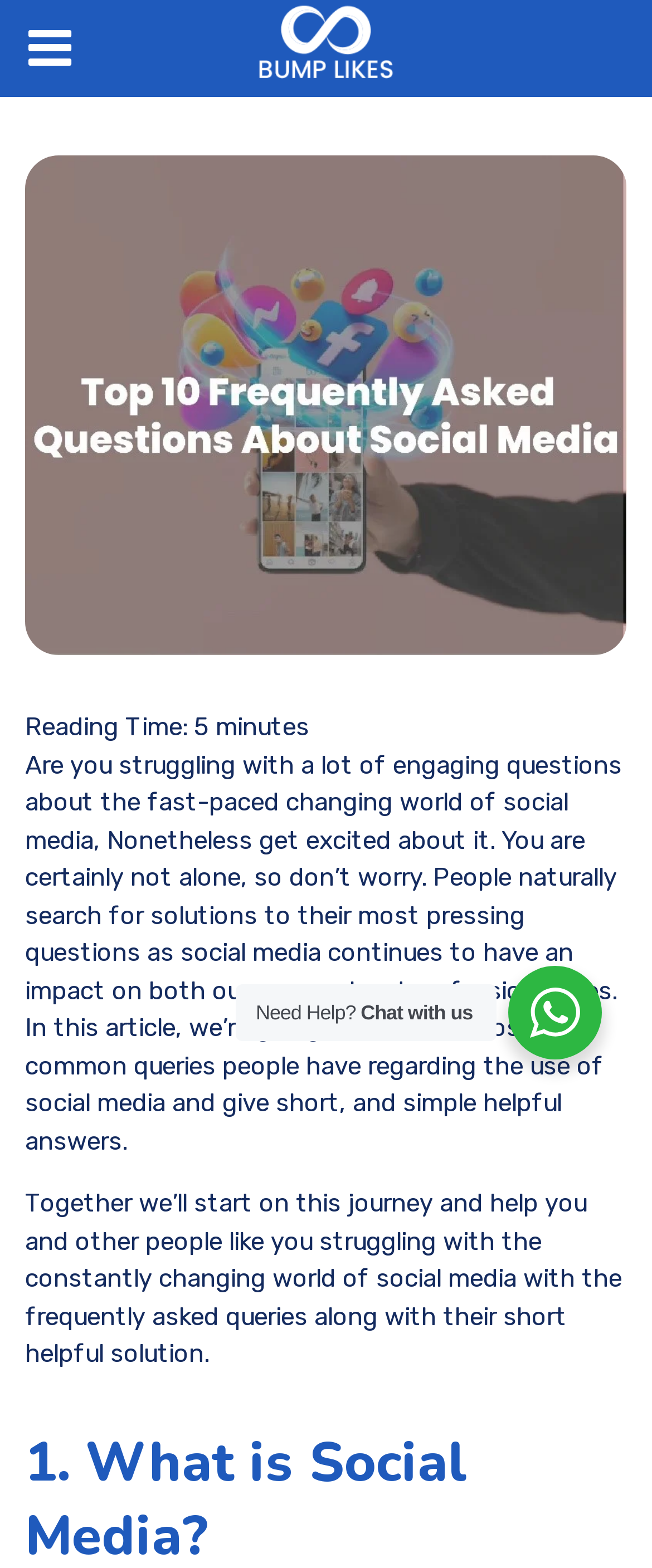Produce an extensive caption that describes everything on the webpage.

The webpage is about answering the top 10 frequently asked questions about social media. At the top, there is a search bar with a "Search" label, situated roughly in the middle of the page. Above the search bar, there is a link and an image with the title "Top 10 Frequently Asked Questions About Social Media". 

Below the title, there is a section that displays the reading time, which is a few minutes. This section is followed by a brief introduction to the article, which explains that the article will provide answers to common social media questions. The introduction is a few paragraphs long and spans across most of the page.

On the right side of the page, near the top, there is a "Need Help?" section with a "Chat with us" option. At the top left corner, there is a logo header menu with an image.